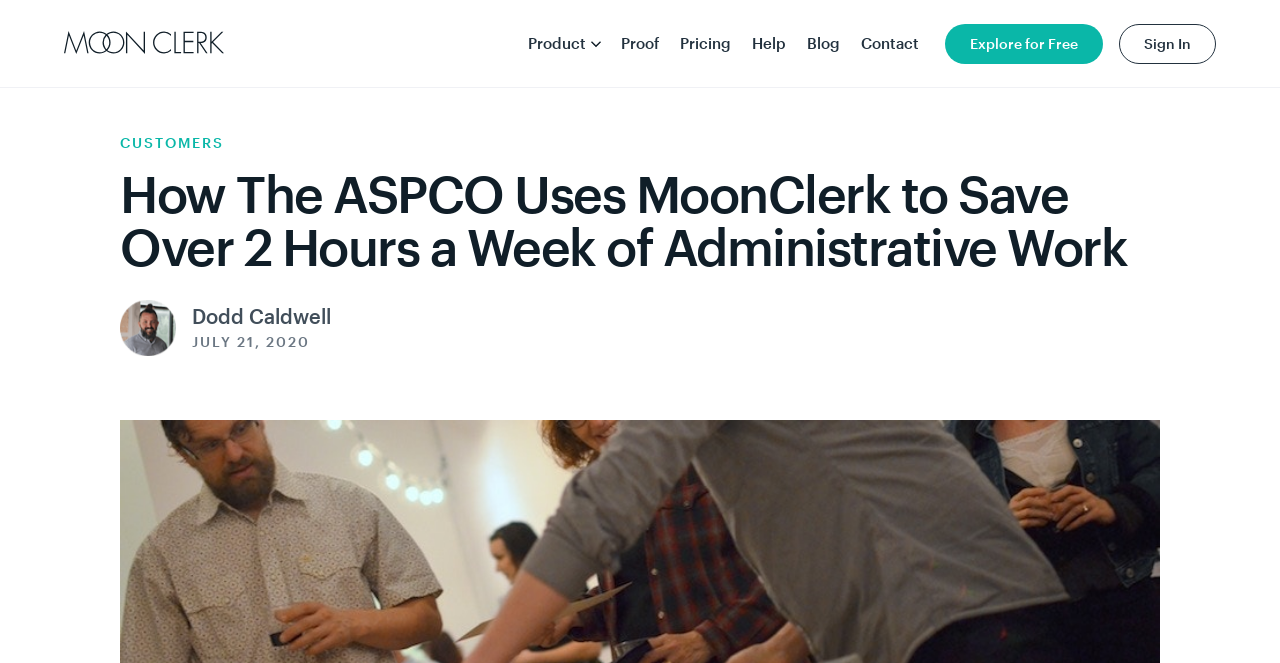What is the company mentioned in the webpage?
Examine the image and provide an in-depth answer to the question.

By analyzing the webpage structure and content, I found that the webpage is about Abbey Tootle's experience with MoonClerk, and ASPCO is mentioned as The Artists Screen Printing Cooperative, which is likely the company Abbey Tootle is associated with.